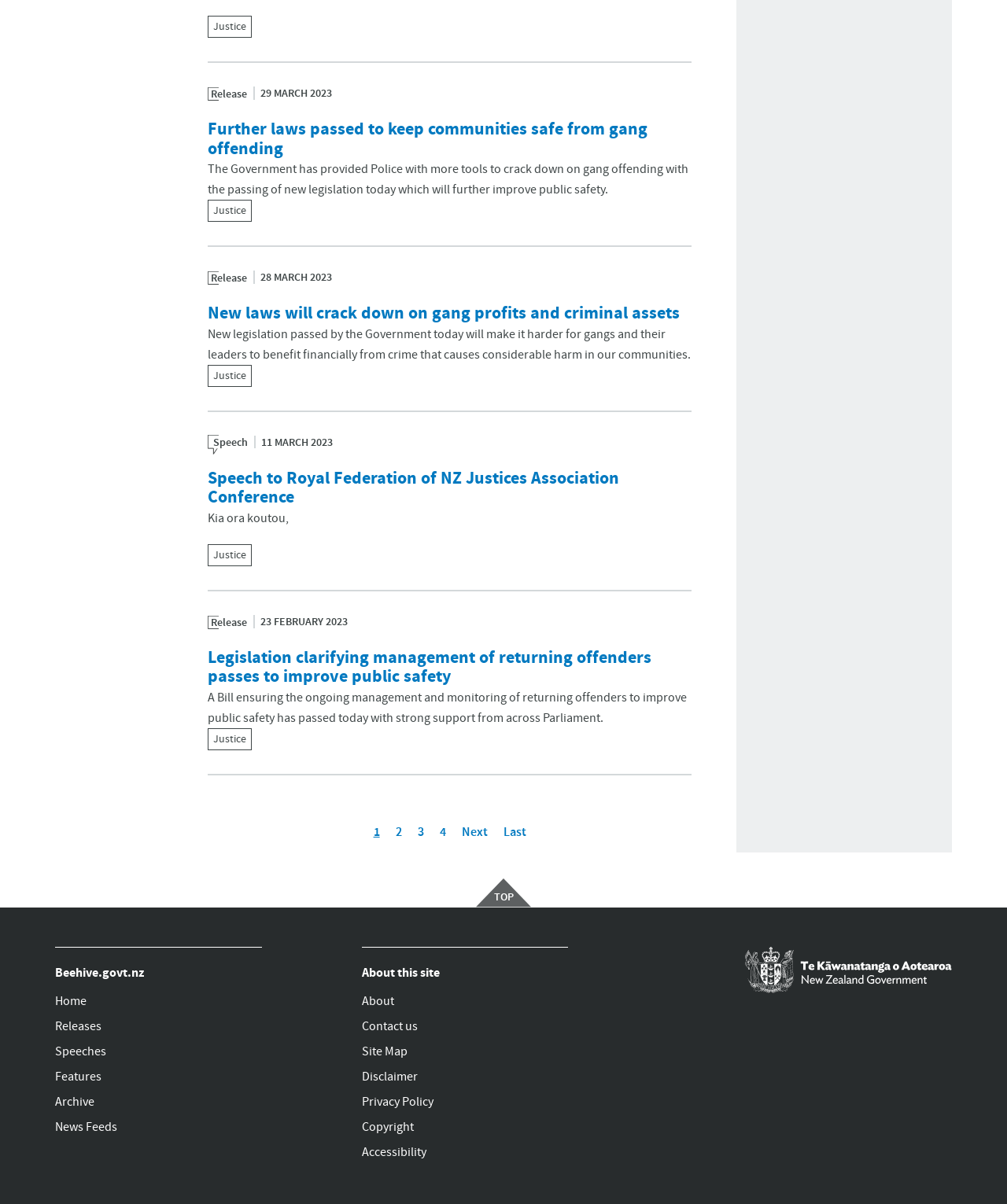What is the purpose of the 'Pagination' section?
Examine the image and give a concise answer in one word or a short phrase.

To navigate pages